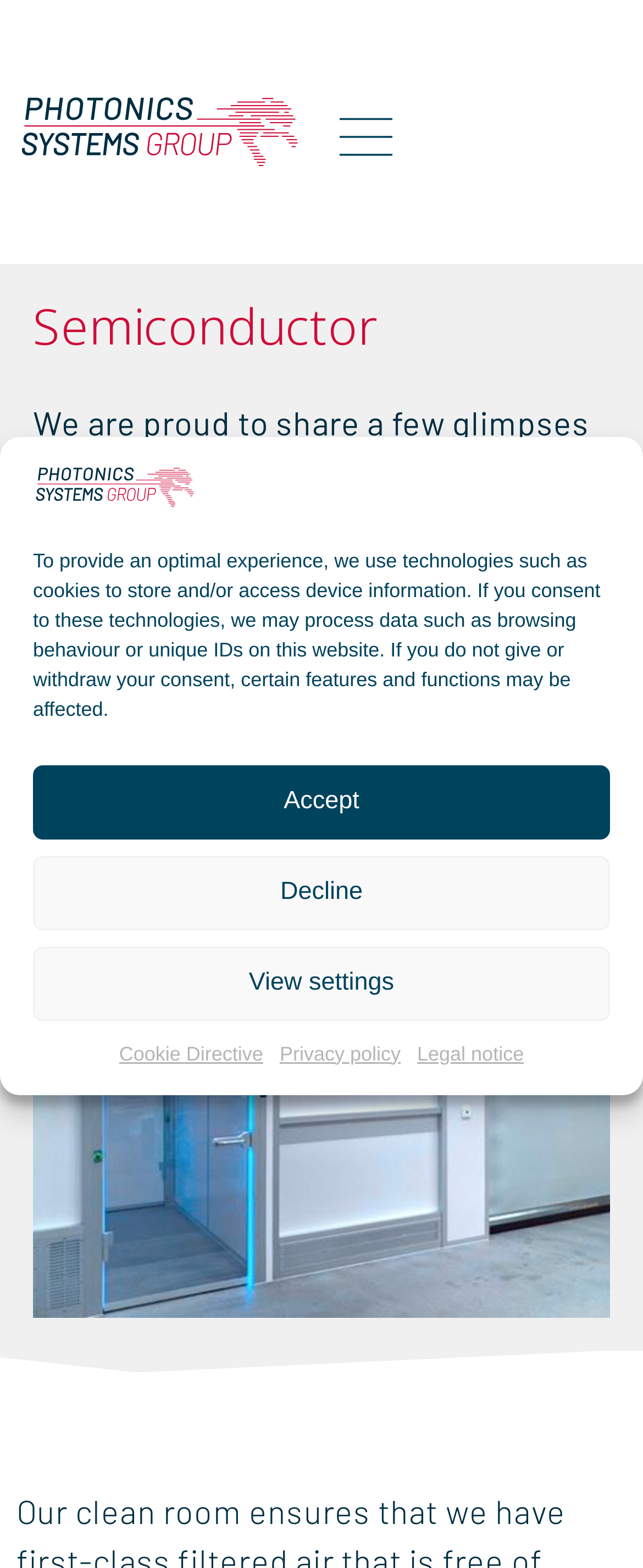Identify and provide the bounding box for the element described by: "alt="Photonics Systems Group"".

[0.051, 0.302, 0.308, 0.319]